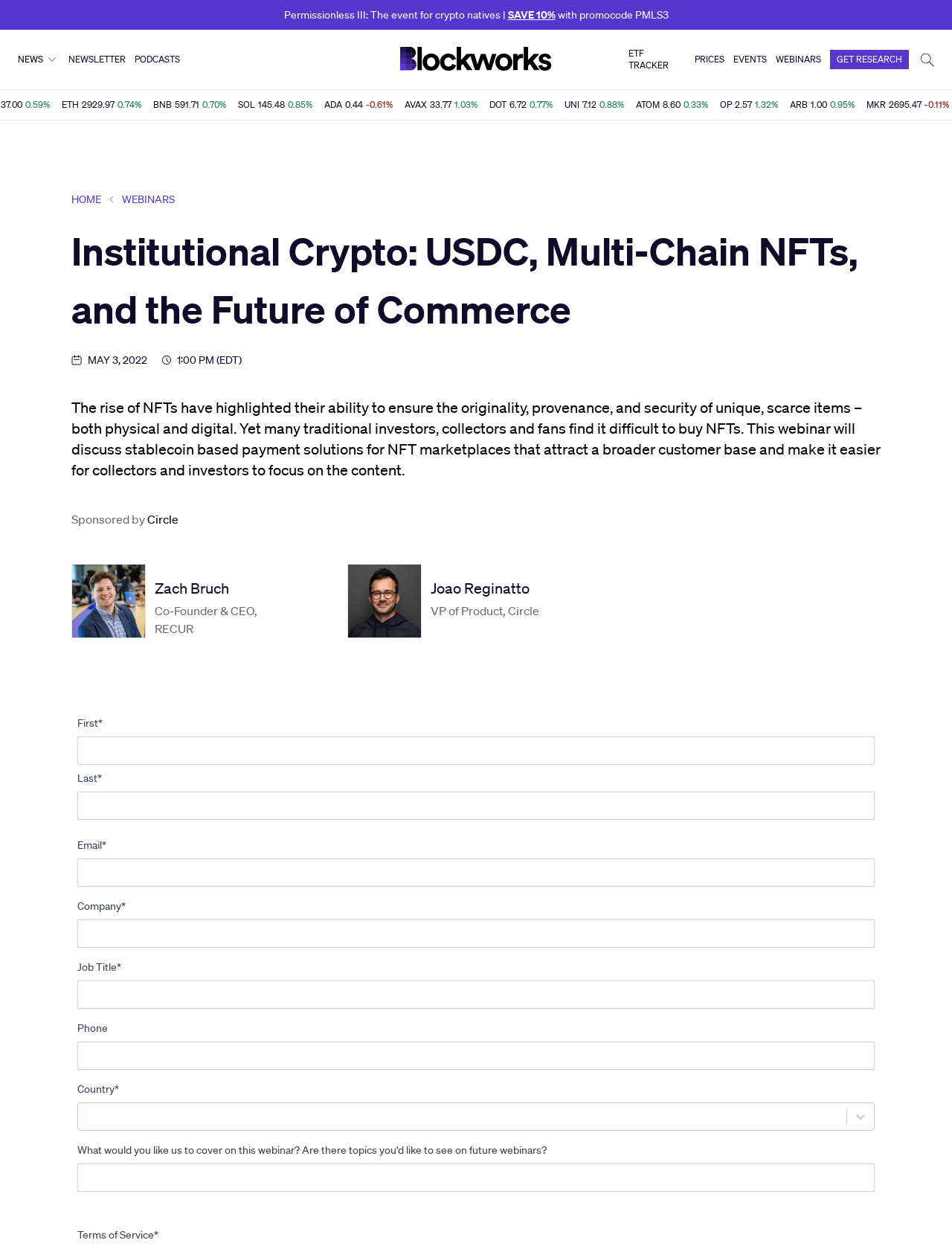Please determine the bounding box coordinates for the element with the description: "parent_node: Company* aria-describedby="error_121_5" aria-label="Company" name="input_5"".

[0.081, 0.738, 0.919, 0.761]